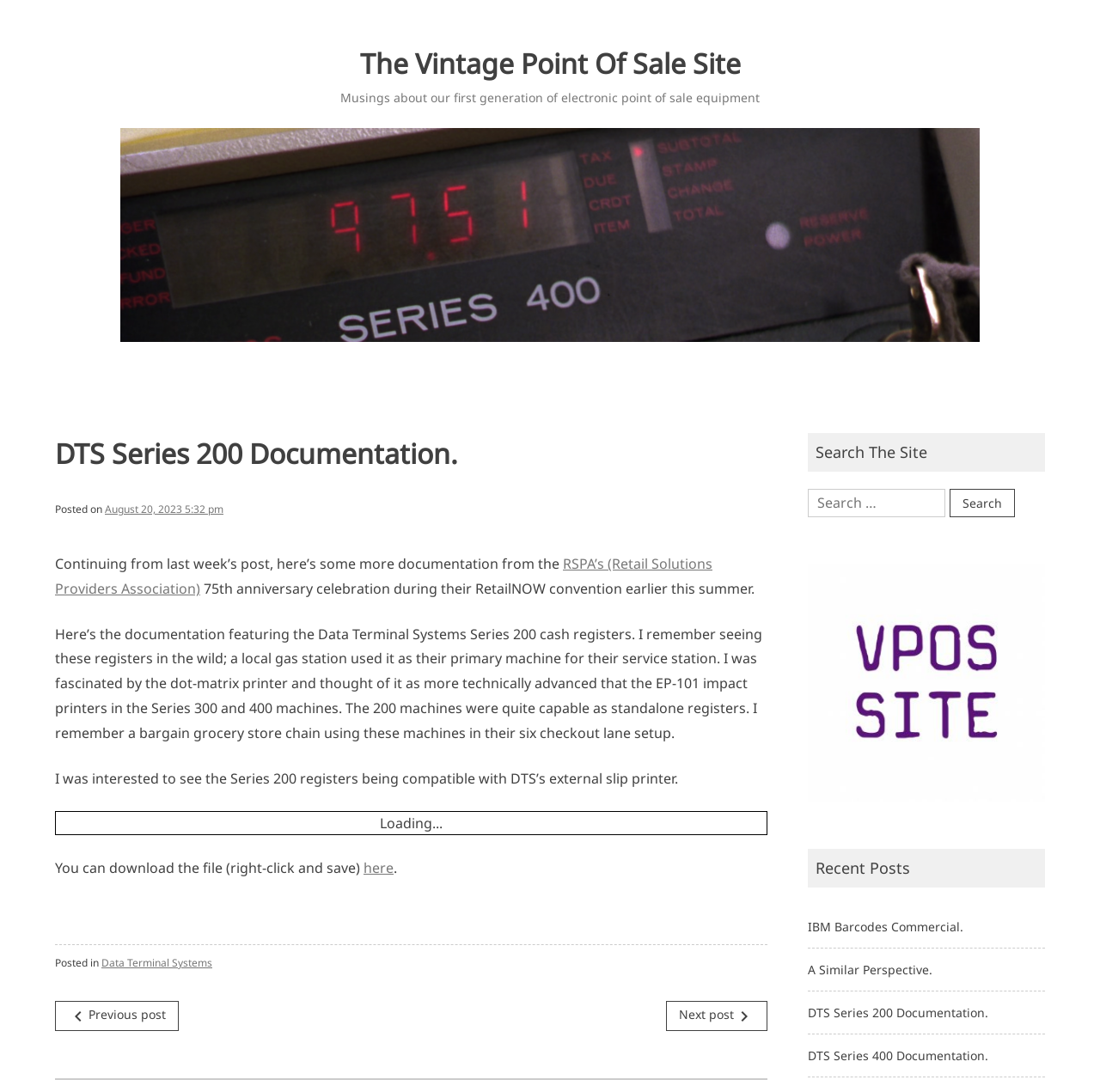Identify the bounding box coordinates of the section that should be clicked to achieve the task described: "Click on the link to download the file".

[0.33, 0.786, 0.358, 0.804]